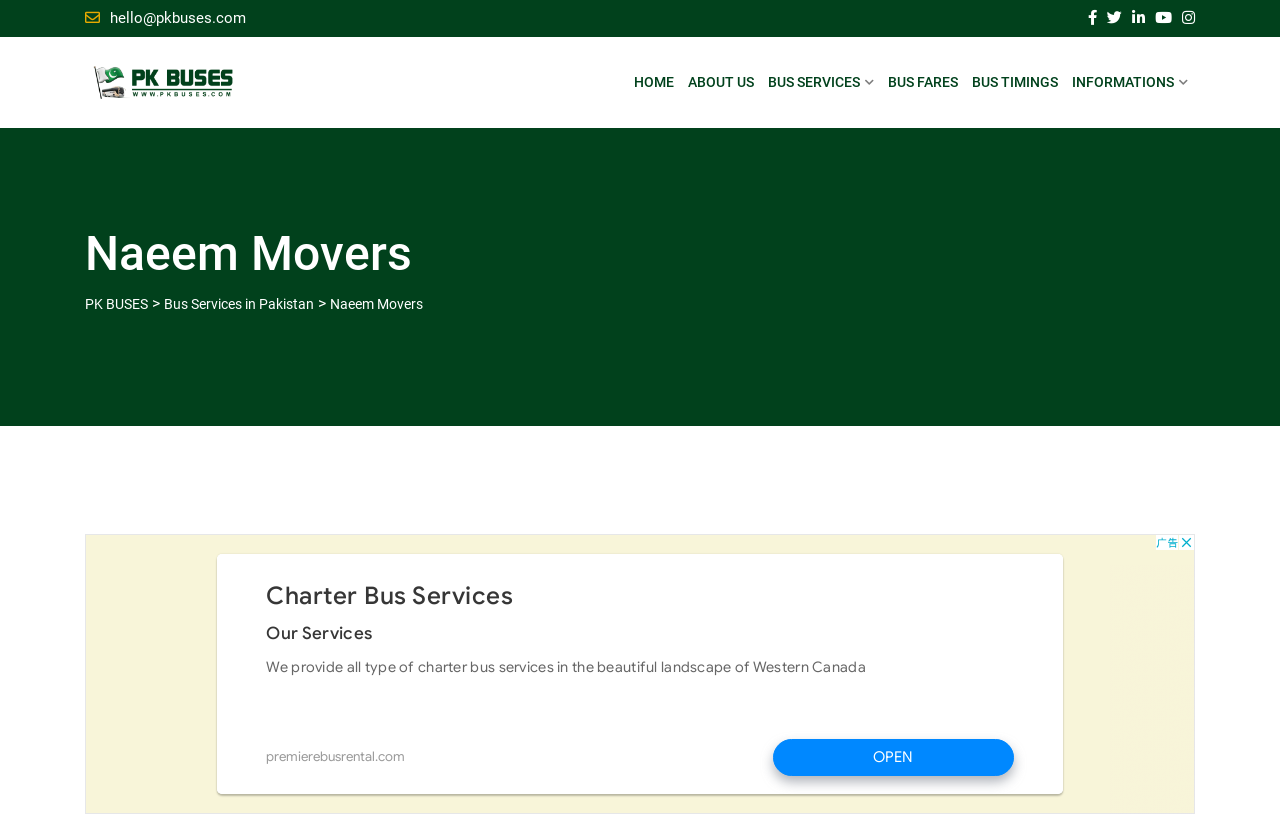Find and specify the bounding box coordinates that correspond to the clickable region for the instruction: "Click on the 'BUS SERVICES' link".

[0.595, 0.045, 0.688, 0.157]